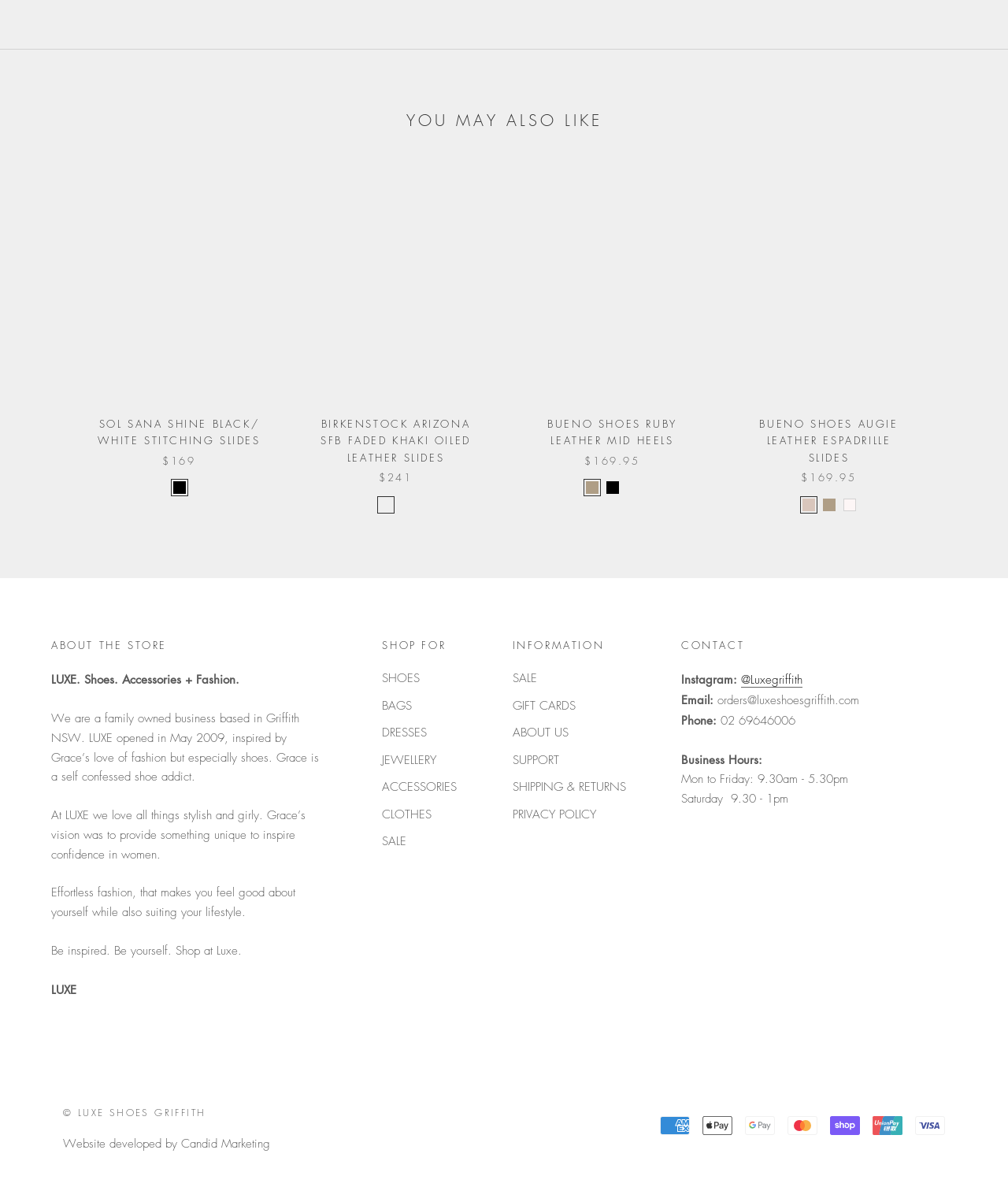Please give the bounding box coordinates of the area that should be clicked to fulfill the following instruction: "view the 'ABOUT THE STORE' section". The coordinates should be in the format of four float numbers from 0 to 1, i.e., [left, top, right, bottom].

[0.051, 0.537, 0.324, 0.551]